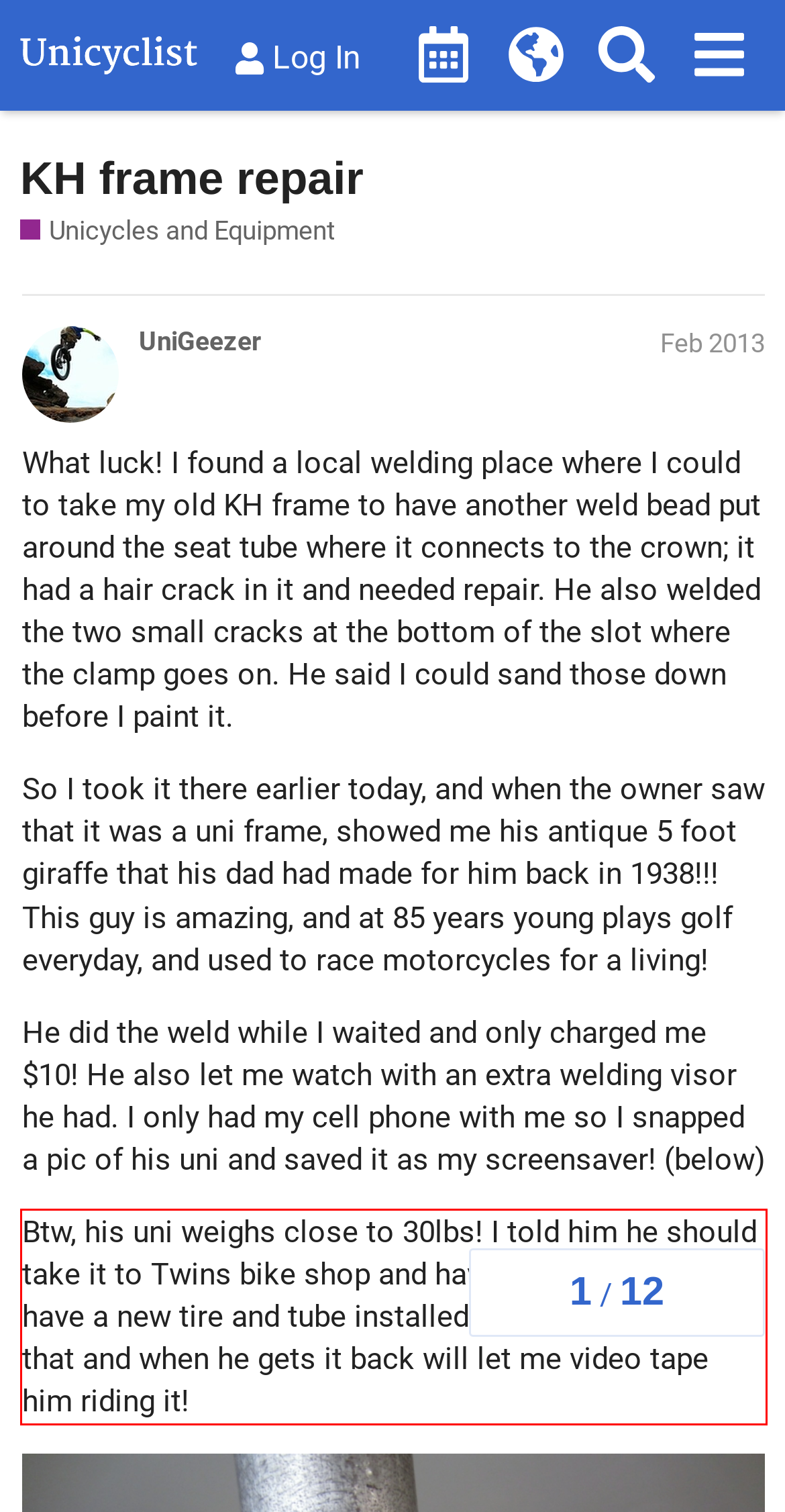From the screenshot of the webpage, locate the red bounding box and extract the text contained within that area.

Btw, his uni weighs close to 30lbs! I told him he should take it to Twins bike shop and have it cleaned up and have a new tire and tube installed. He said he would do that and when he gets it back will let me video tape him riding it!